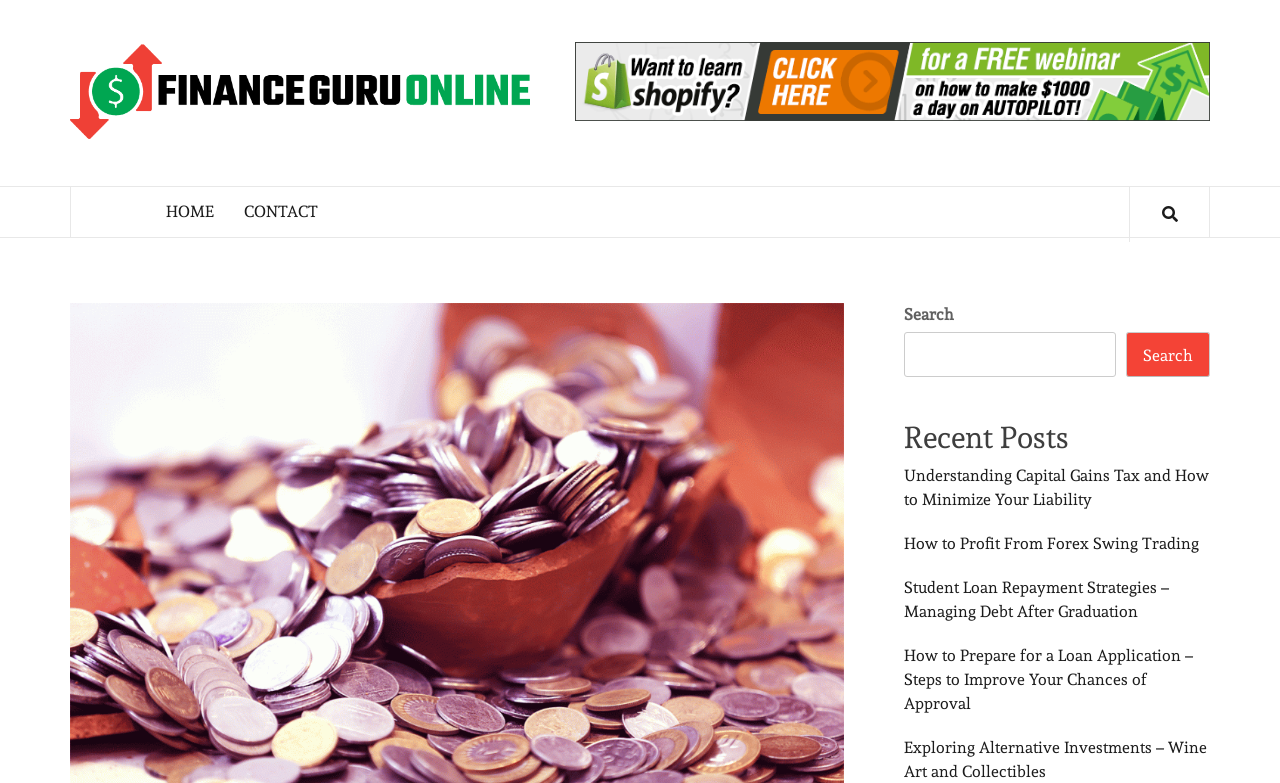Please identify the bounding box coordinates of the element I need to click to follow this instruction: "contact finance guru online".

[0.179, 0.238, 0.26, 0.303]